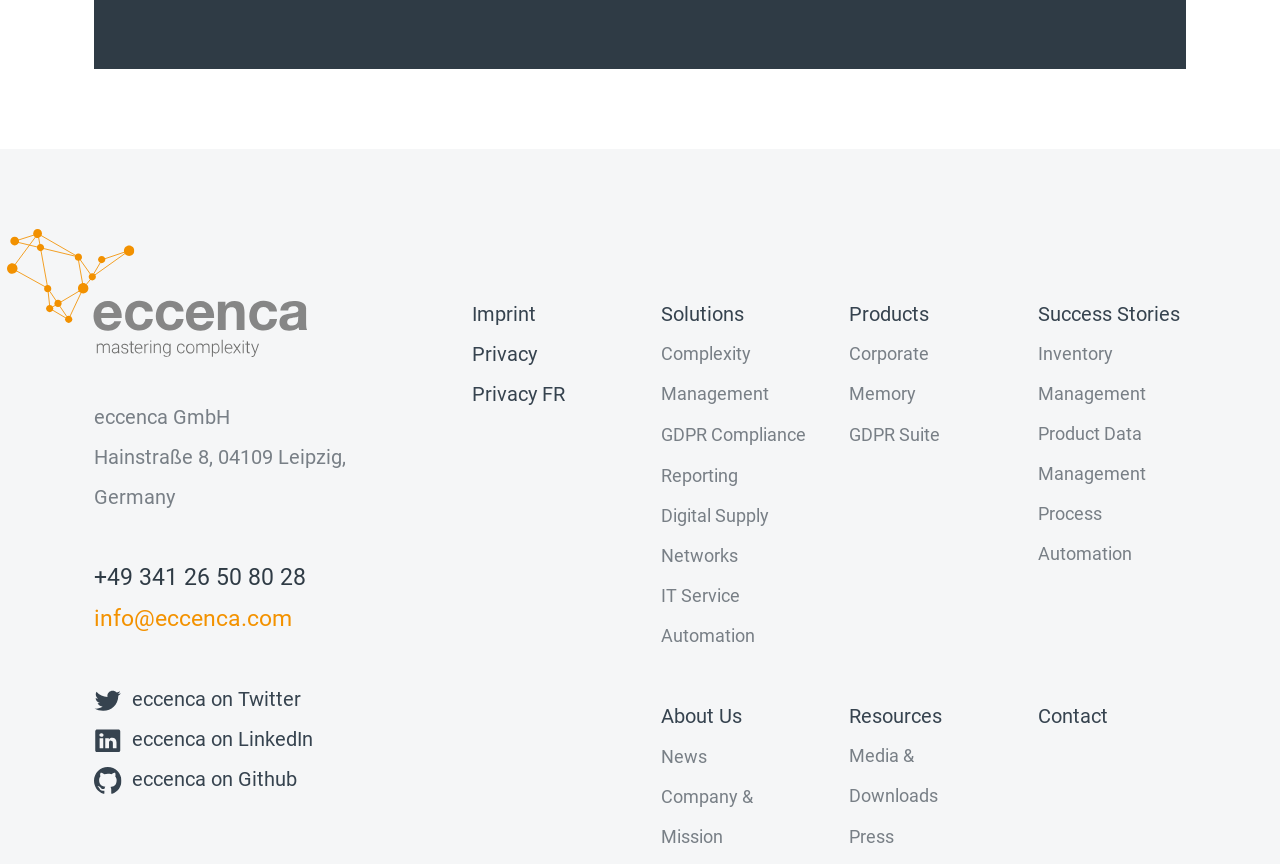What is the phone number of the company?
Using the image as a reference, answer the question with a short word or phrase.

+49 341 26 50 80 28